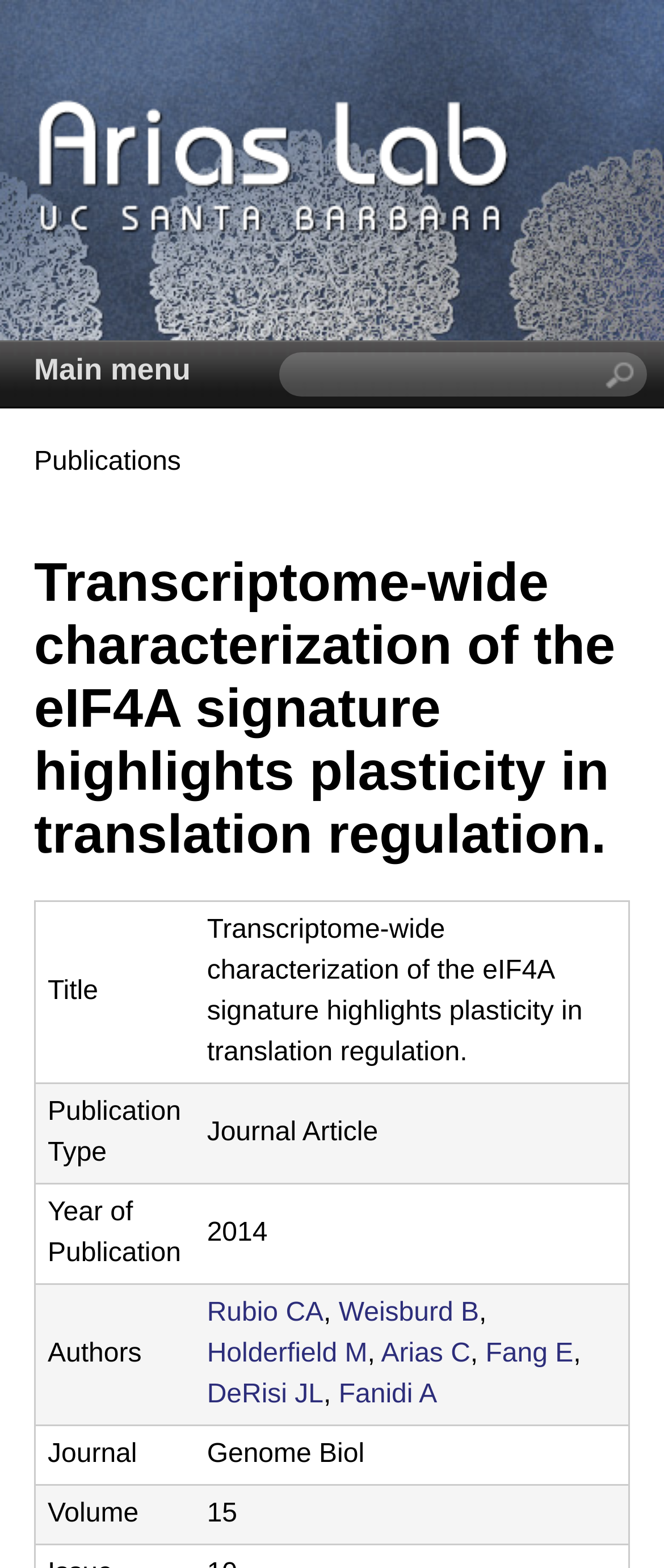Please specify the bounding box coordinates of the area that should be clicked to accomplish the following instruction: "View publications". The coordinates should consist of four float numbers between 0 and 1, i.e., [left, top, right, bottom].

[0.051, 0.285, 0.273, 0.304]